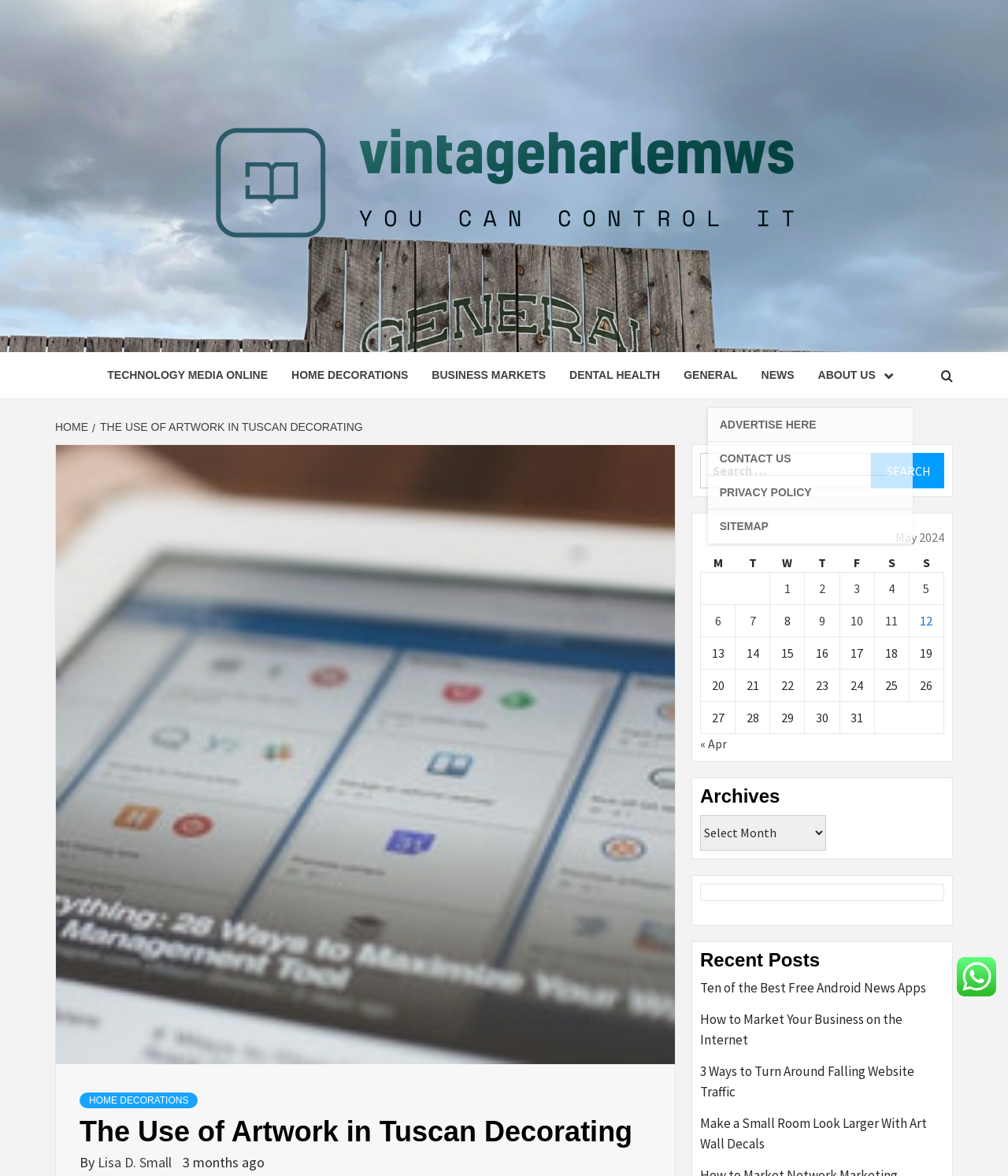Pinpoint the bounding box coordinates of the element you need to click to execute the following instruction: "Click on the 'CONTACT US' link". The bounding box should be represented by four float numbers between 0 and 1, in the format [left, top, right, bottom].

[0.702, 0.375, 0.905, 0.404]